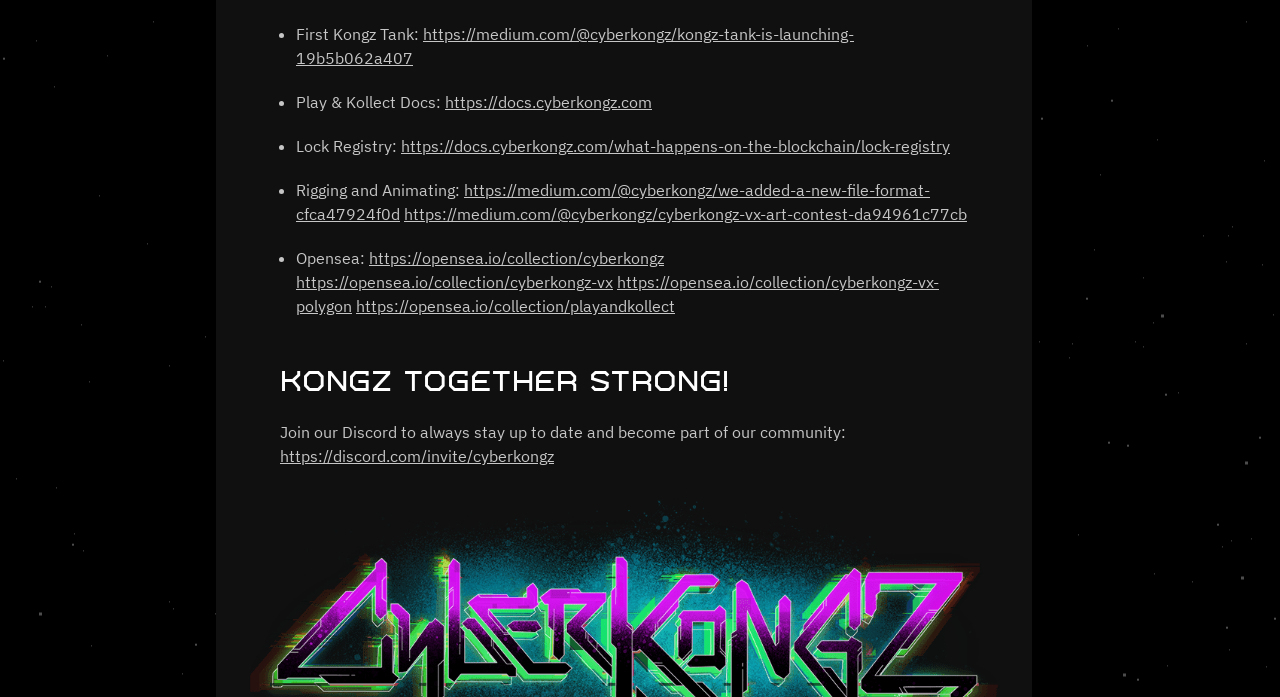Respond to the question below with a concise word or phrase:
How many links are there in the list?

8